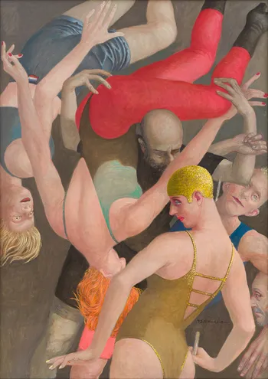Interpret the image and provide an in-depth description.

The image titled "Volker Stelzmann. Thicket" showcases a vivid and dynamic composition featuring a group of figures in a playful and energetic arrangement. The artwork captures an array of characters—some adorned in colorful swimwear—interacting in a lively manner that conveys a sense of camaraderie and movement. Notable features include a figure with striking golden hair, a prominent, bearded individual in the background, and a mixture of expressions that range from joy to contemplation among the swimmers. The overall color palette is rich and vibrant, enhancing the visual appeal and emotional depth of the scene, lending a sense of warmth and exuberance.

This piece is part of an exhibition titled "Volker Stelzmann. Thicket," running from April 26, 2024, to June 8, 2024, at Galerie Poll in Berlin, Germany, inviting viewers to explore themes of connection and collective experience through art.